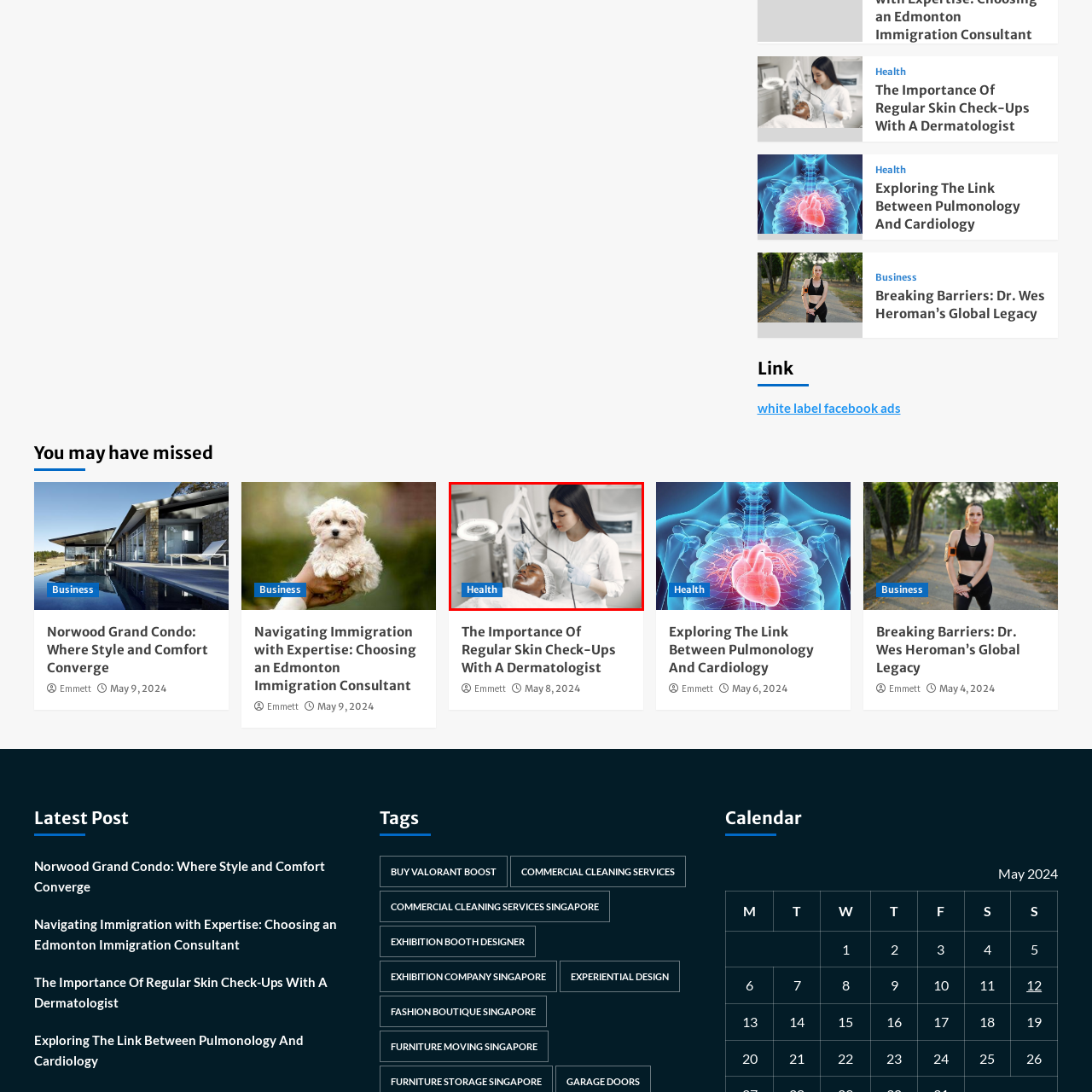What is the patient wearing on their hair?
Observe the image inside the red-bordered box and offer a detailed answer based on the visual details you find.

The patient is wearing a protective cap over their hair, which is likely to prevent any potential contamination or mess during the skincare treatment.